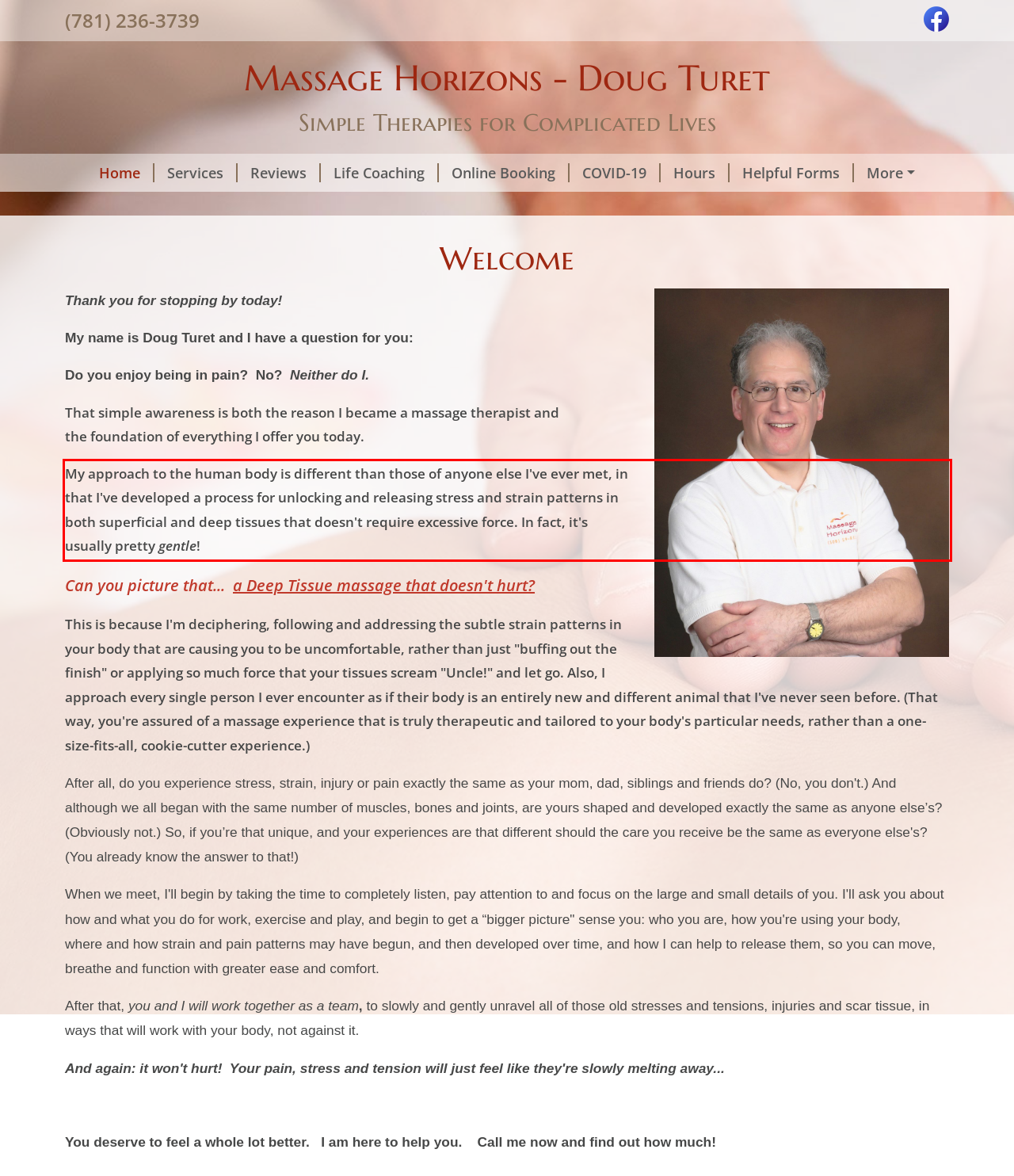Review the screenshot of the webpage and recognize the text inside the red rectangle bounding box. Provide the extracted text content.

My approach to the human body is different than those of anyone else I've ever met, in that I've developed a process for unlocking and releasing stress and strain patterns in both superficial and deep tissues that doesn't require excessive force. In fact, it's usually pretty gentle!